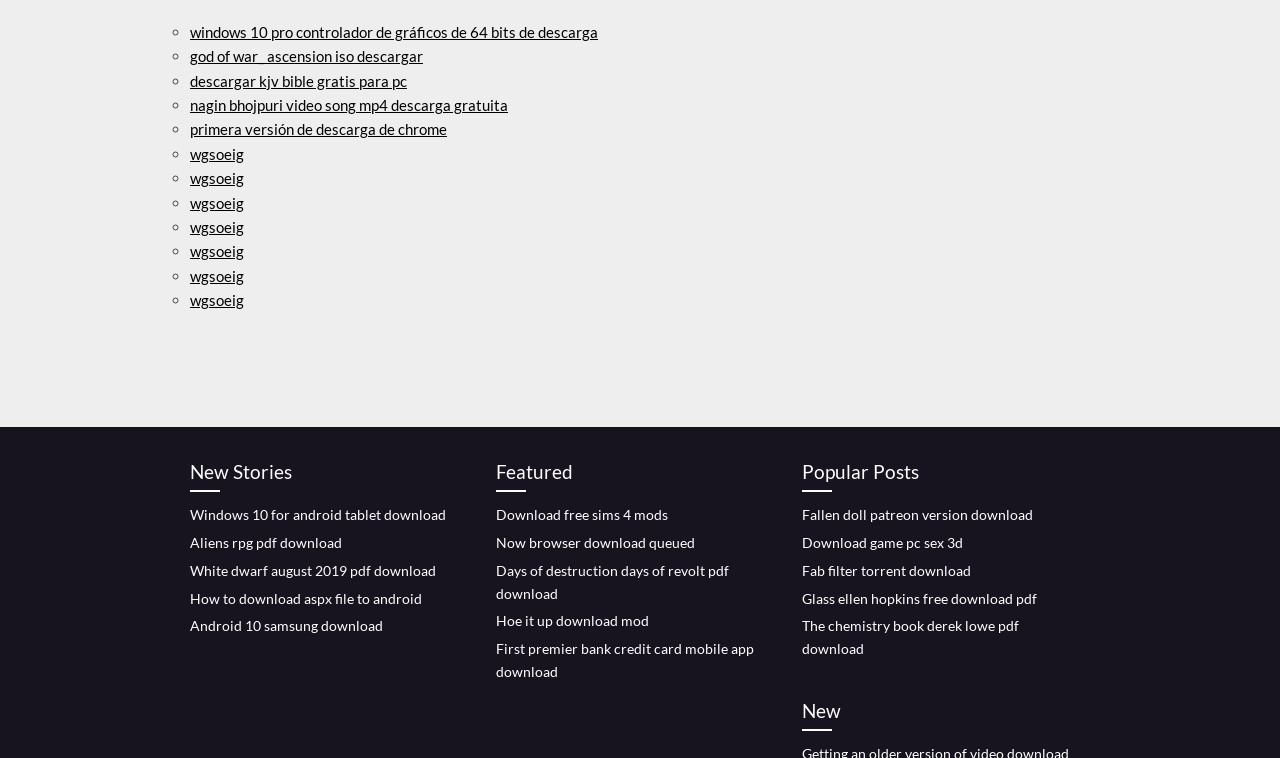Find the bounding box of the UI element described as: "Hoe it up download mod". The bounding box coordinates should be given as four float values between 0 and 1, i.e., [left, top, right, bottom].

[0.388, 0.808, 0.507, 0.83]